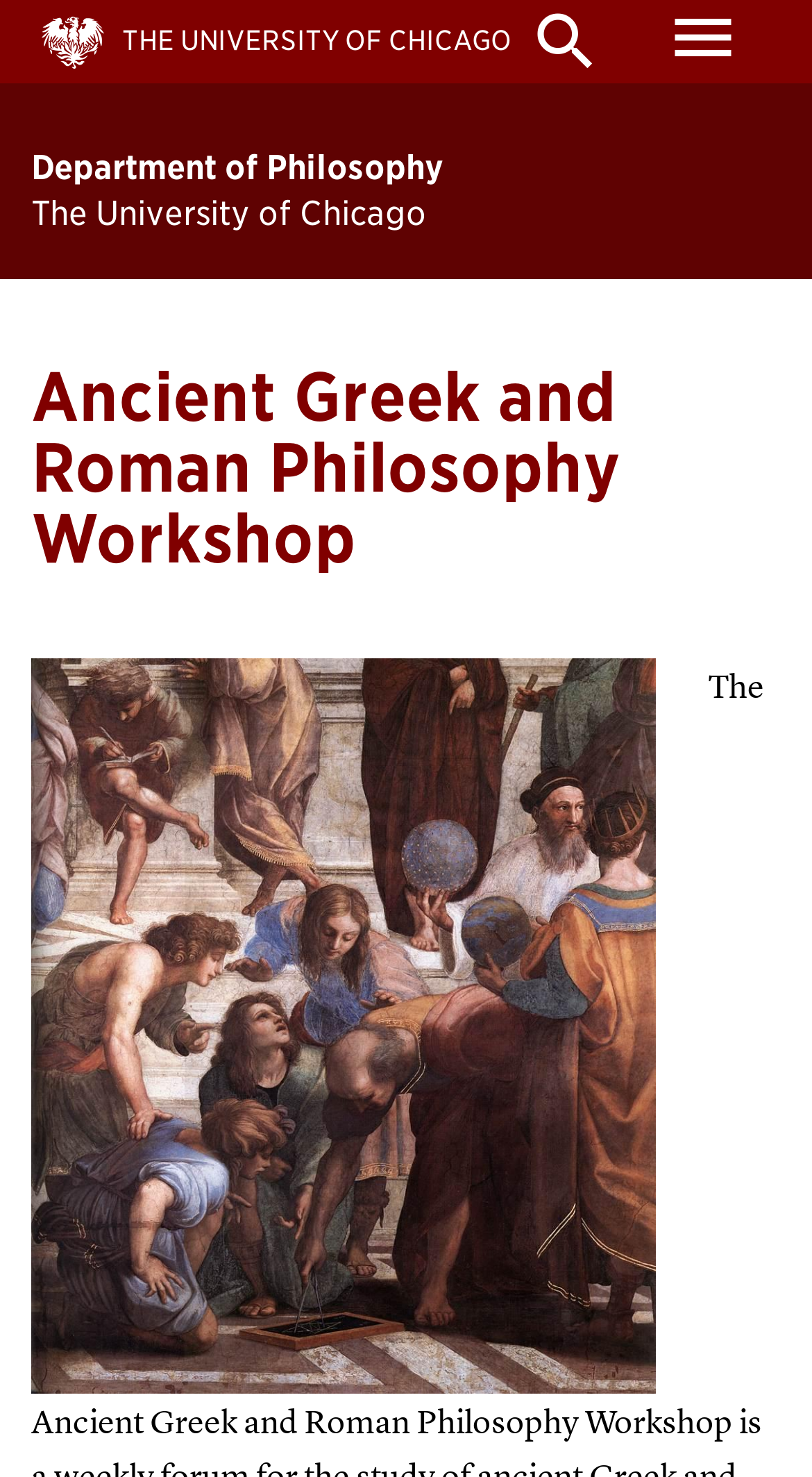How many links are there in the top section?
Provide a concise answer using a single word or phrase based on the image.

3